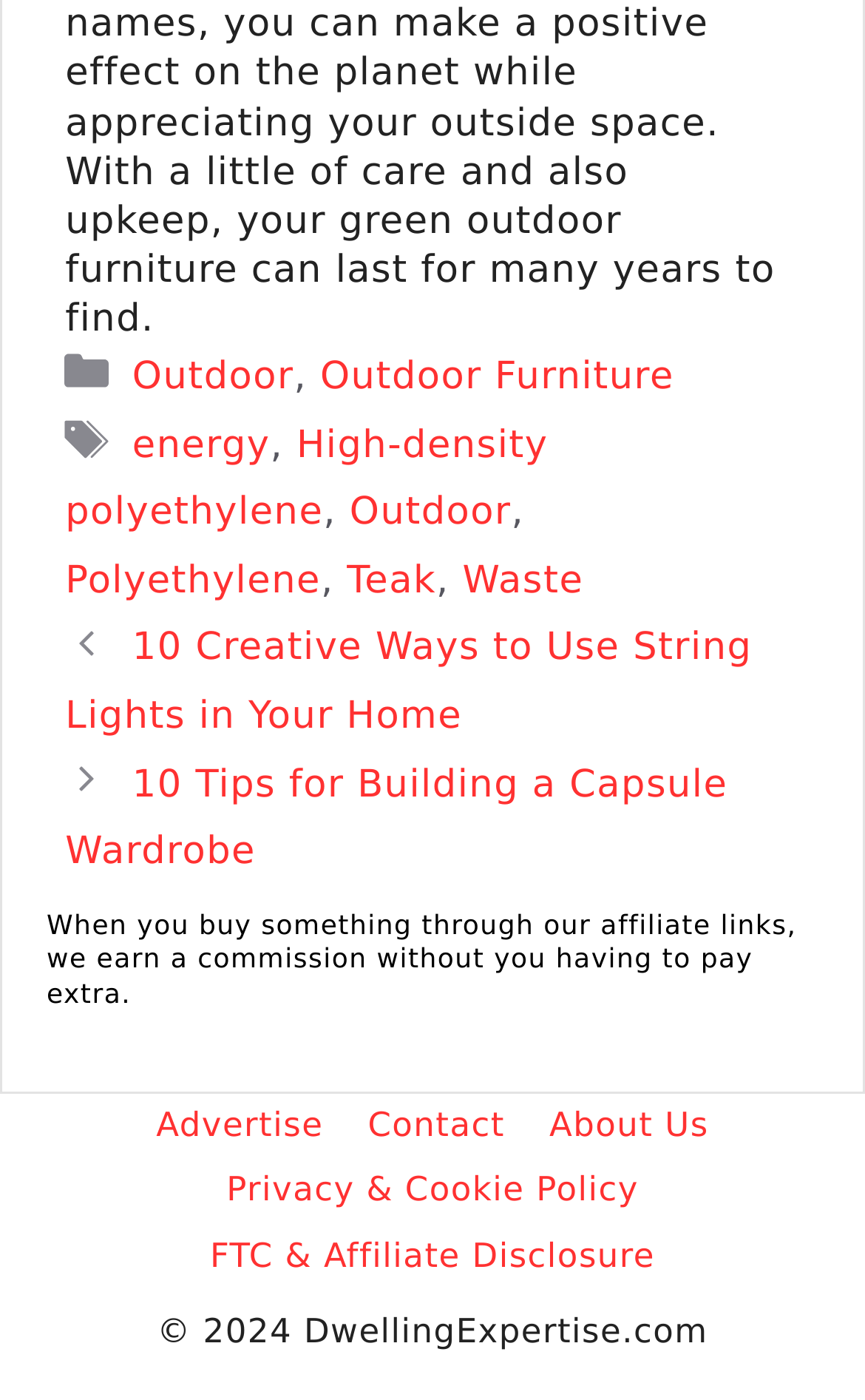Could you locate the bounding box coordinates for the section that should be clicked to accomplish this task: "Check the 'FTC & Affiliate Disclosure'".

[0.243, 0.882, 0.757, 0.91]